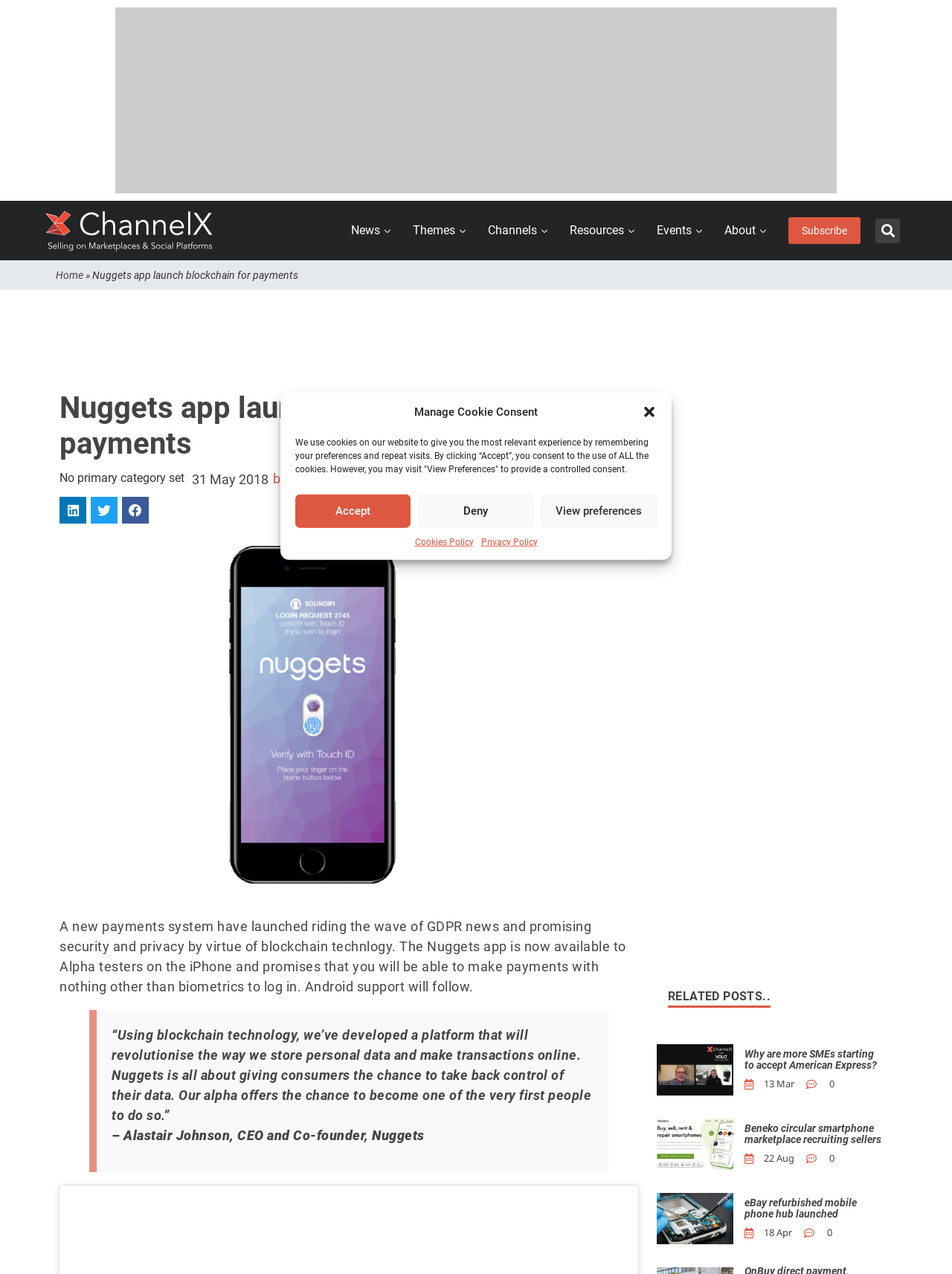Could you find the bounding box coordinates of the clickable area to complete this instruction: "Search for something"?

[0.92, 0.171, 0.945, 0.191]